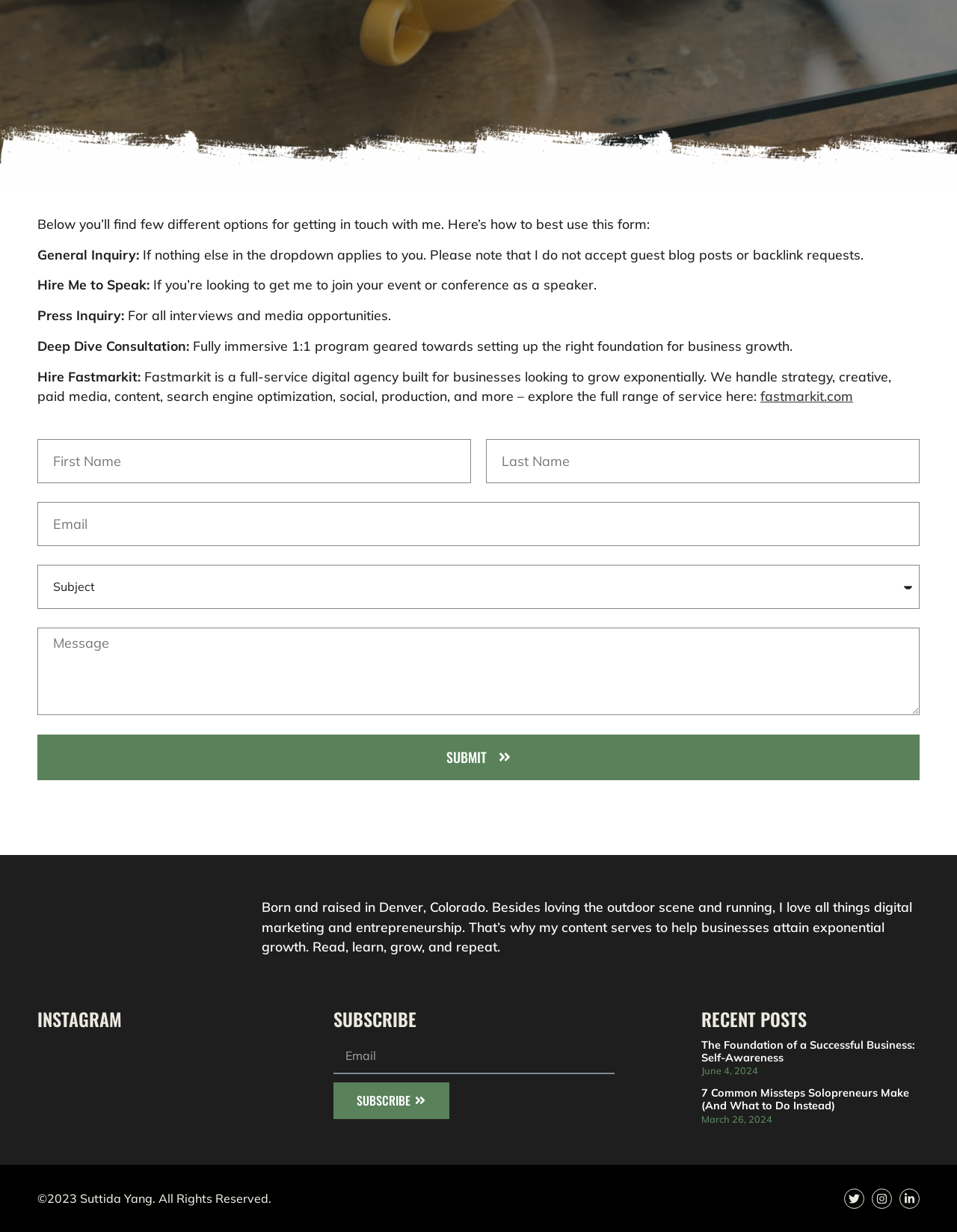For the given element description alt="suttida", determine the bounding box coordinates of the UI element. The coordinates should follow the format (top-left x, top-left y, bottom-right x, bottom-right y) and be within the range of 0 to 1.

[0.071, 0.716, 0.226, 0.798]